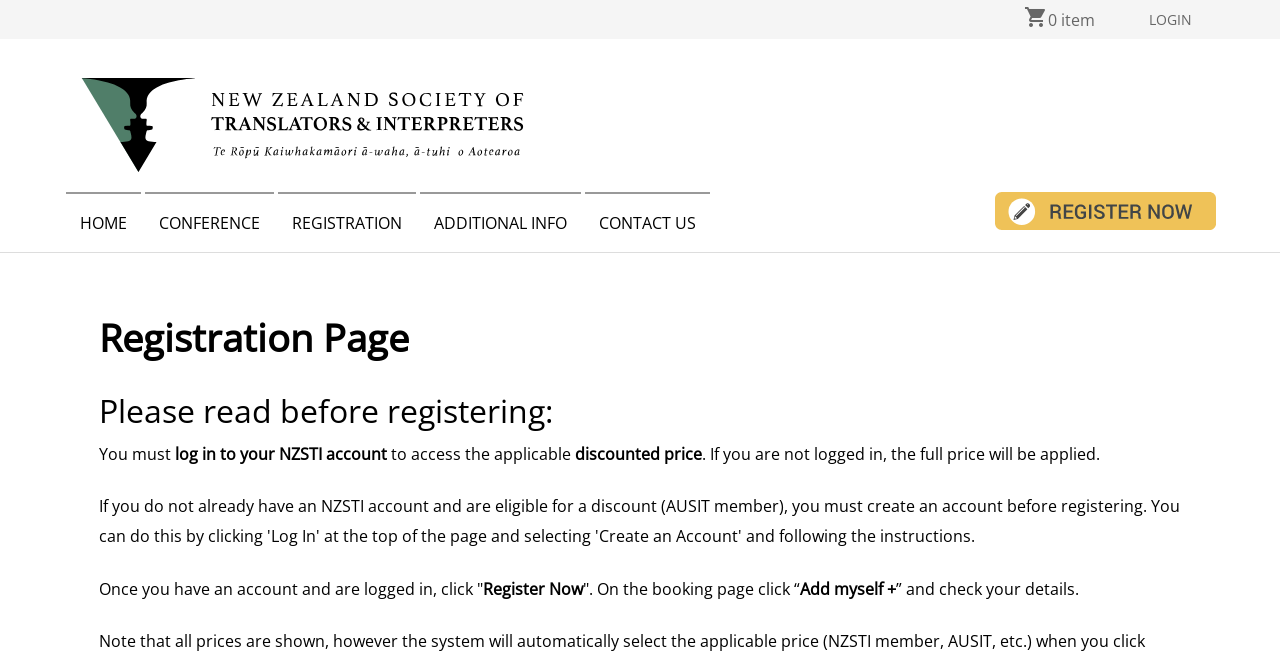Show the bounding box coordinates for the HTML element described as: "​ Categories".

None